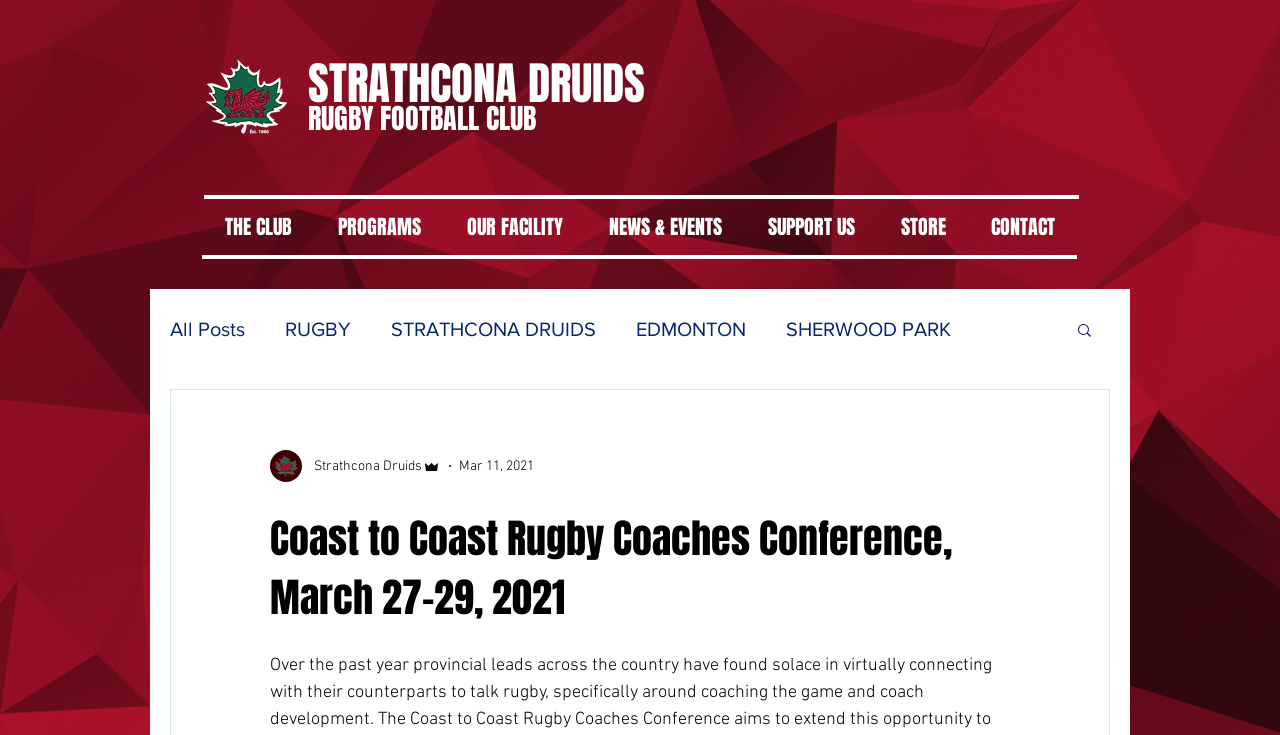Find the bounding box of the web element that fits this description: "NEWS & EVENTS".

[0.458, 0.264, 0.582, 0.354]